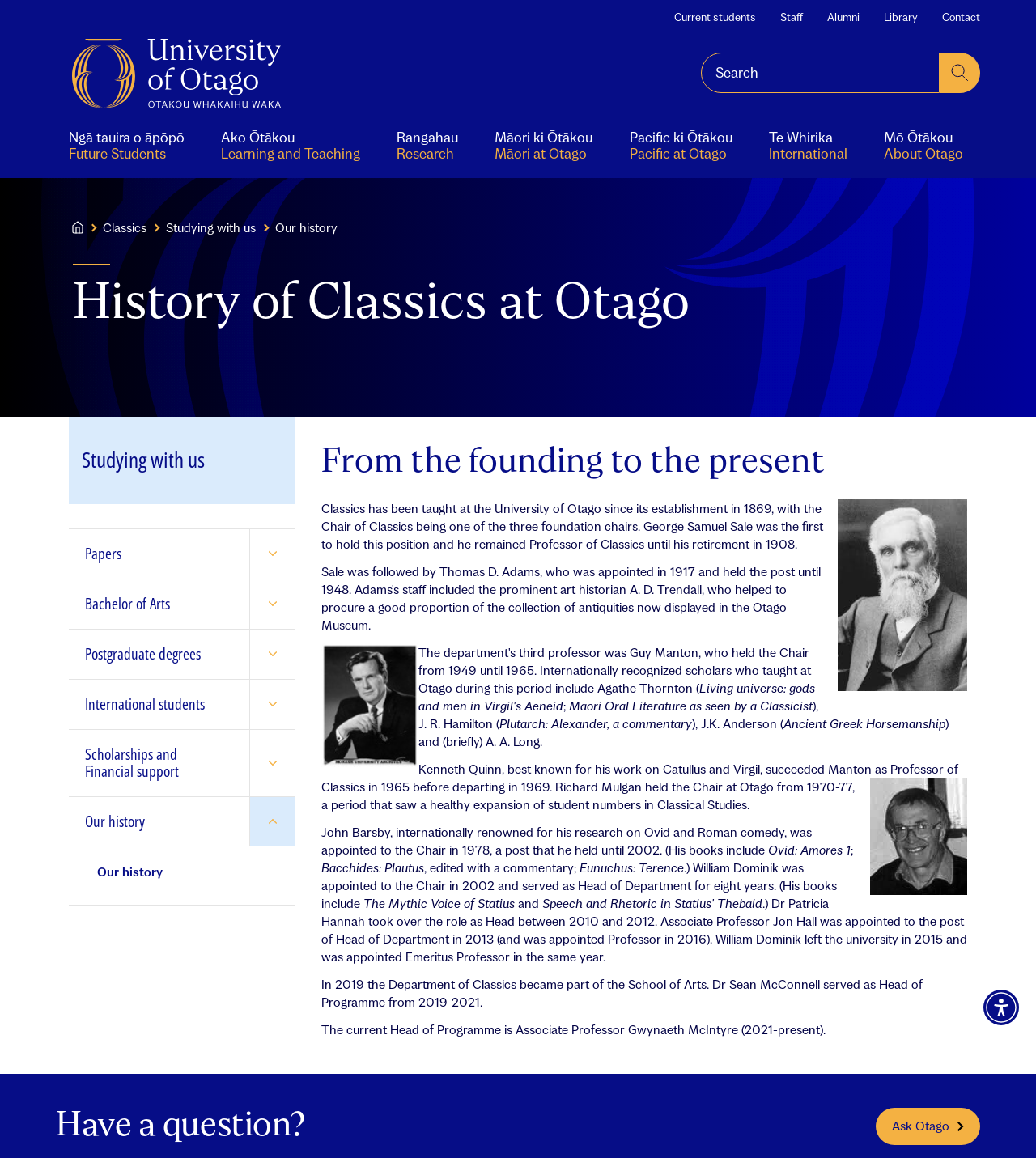What is the name of the book written by John Barsby?
Provide a detailed answer to the question, using the image to inform your response.

I found the answer by reading the main content section, where it says 'John Barsby, internationally renowned for his research on Ovid and Roman comedy, was appointed to the Chair in 1978, a post that he held until 2002. (His books include Ovid: Amores 1...'